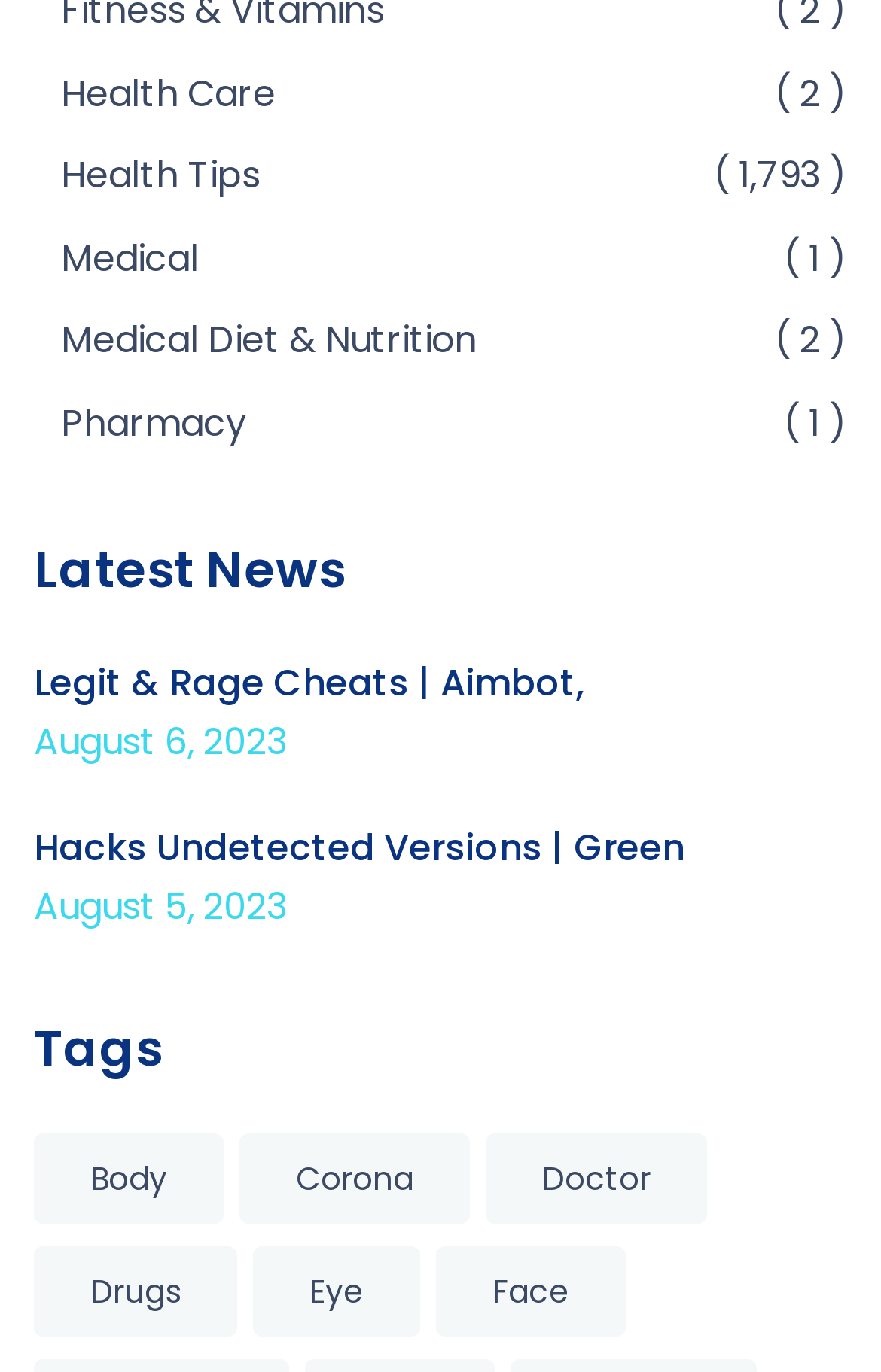Please reply to the following question with a single word or a short phrase:
How many health-related categories are listed?

5